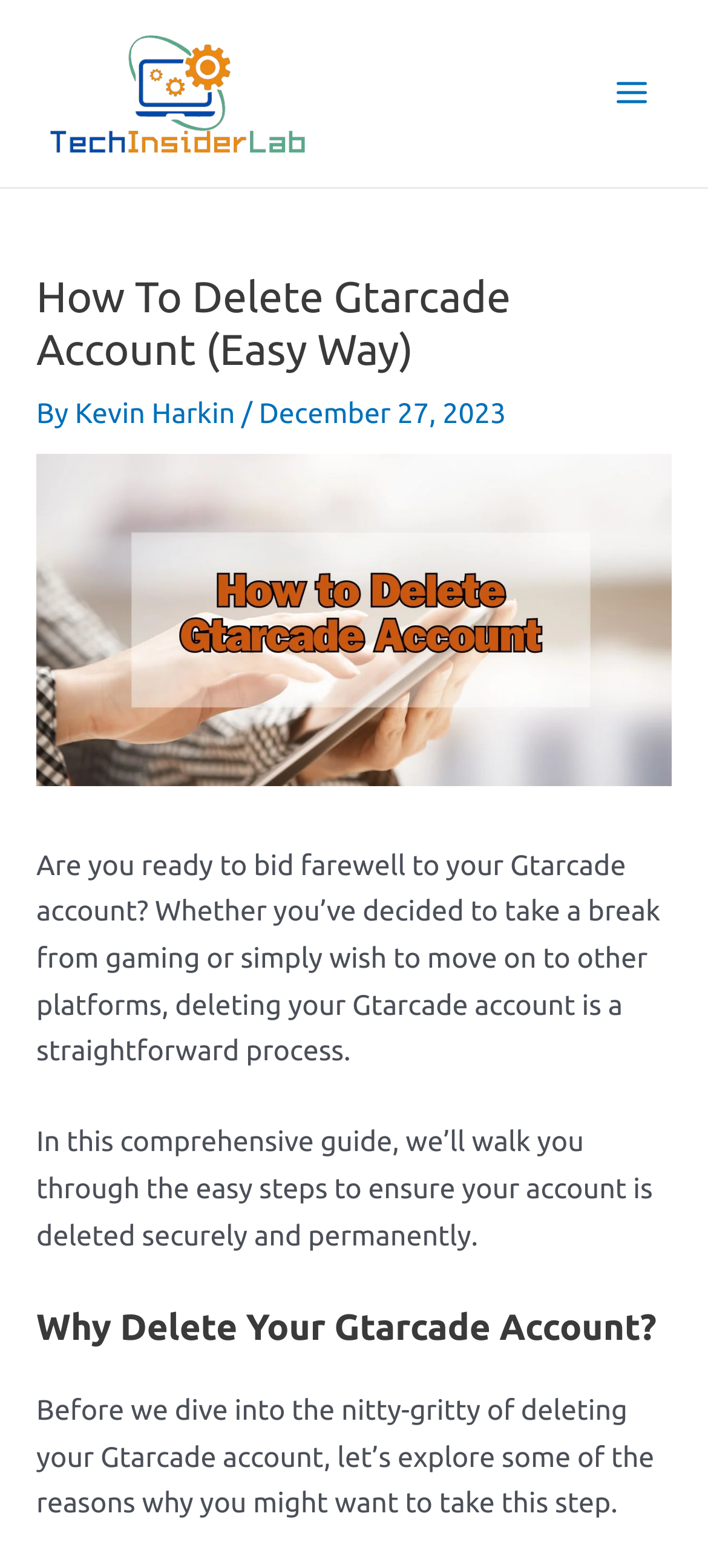Identify the bounding box for the described UI element. Provide the coordinates in (top-left x, top-left y, bottom-right x, bottom-right y) format with values ranging from 0 to 1: Kevin Harkin

[0.106, 0.254, 0.341, 0.273]